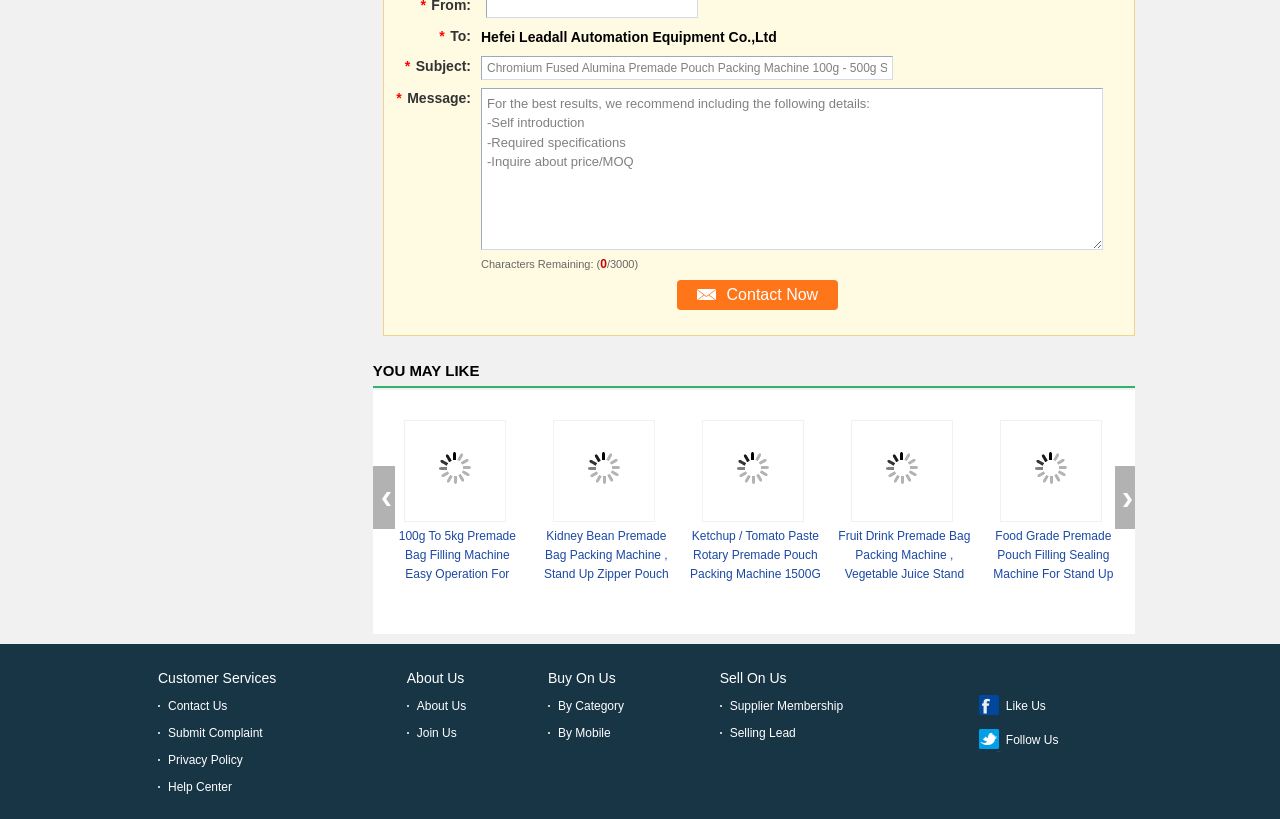Examine the image carefully and respond to the question with a detailed answer: 
What is the section title below the message input area?

I found a static text element with the text 'YOU MAY LIKE' below the message input area, indicating that it is a section title.